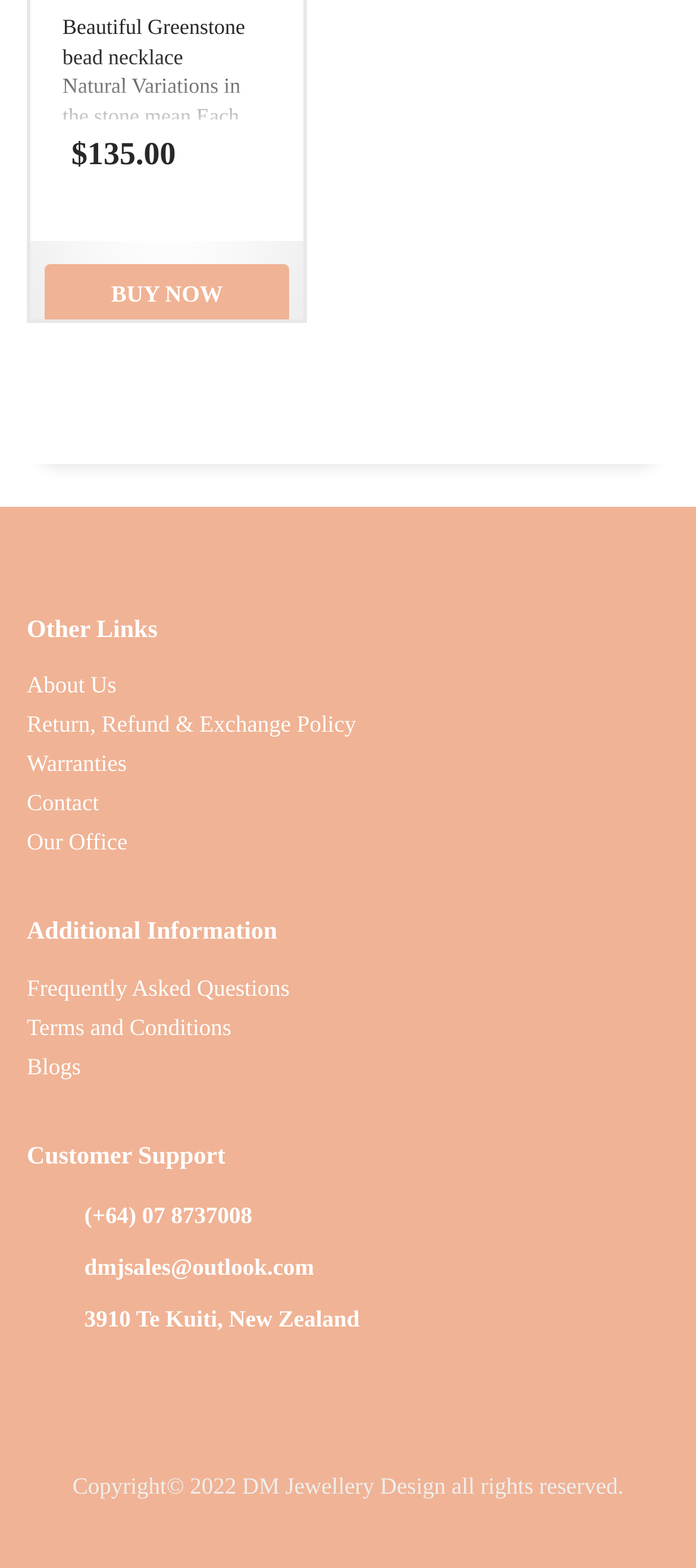Please find the bounding box coordinates for the clickable element needed to perform this instruction: "Buy the Greenstone bead necklace now".

[0.064, 0.168, 0.416, 0.206]